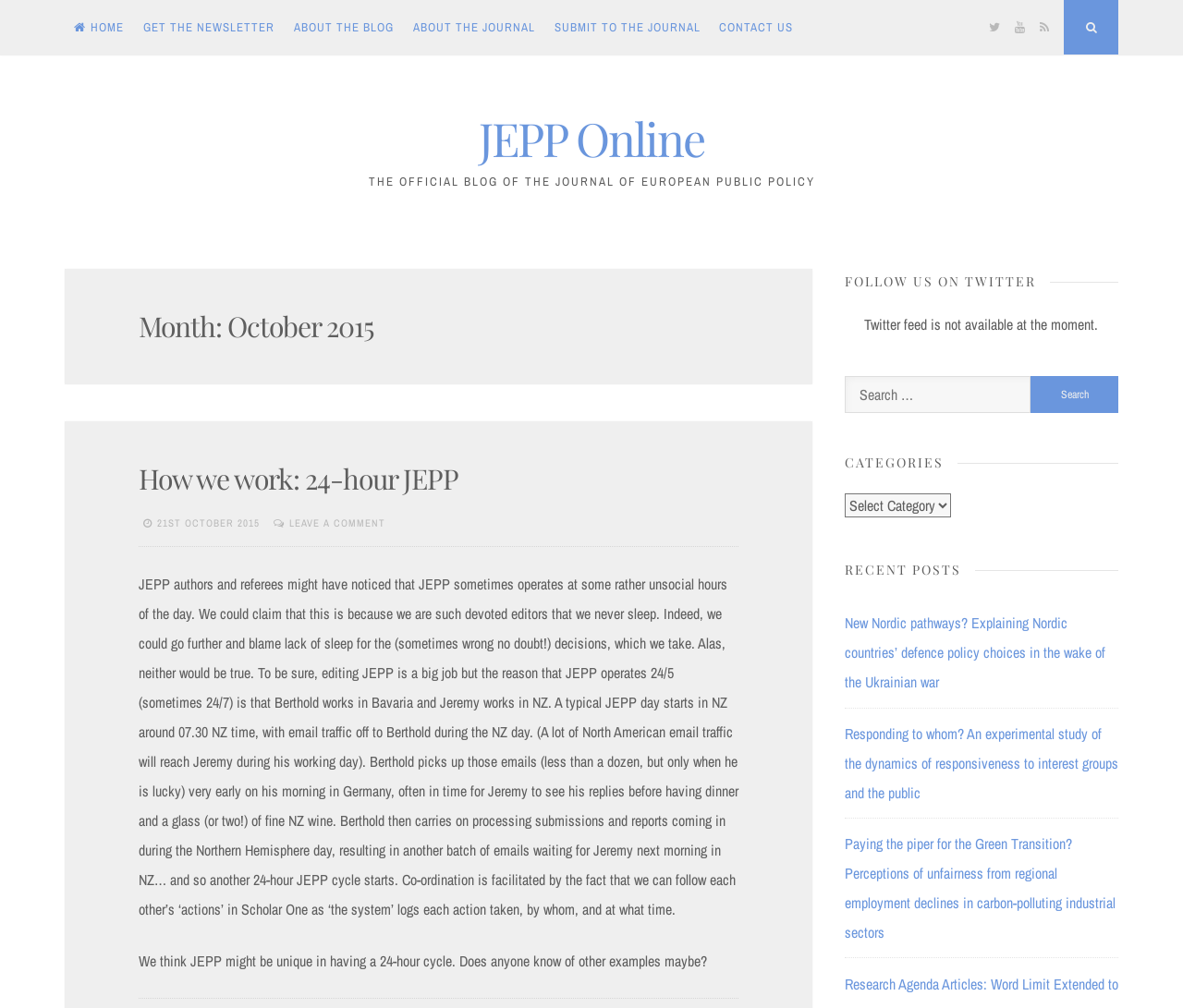What is the topic of the first blog post?
Ensure your answer is thorough and detailed.

The first blog post is titled 'How we work: 24-hour JEPP' and it explains how the journal operates 24/5 due to the editors being in different time zones.